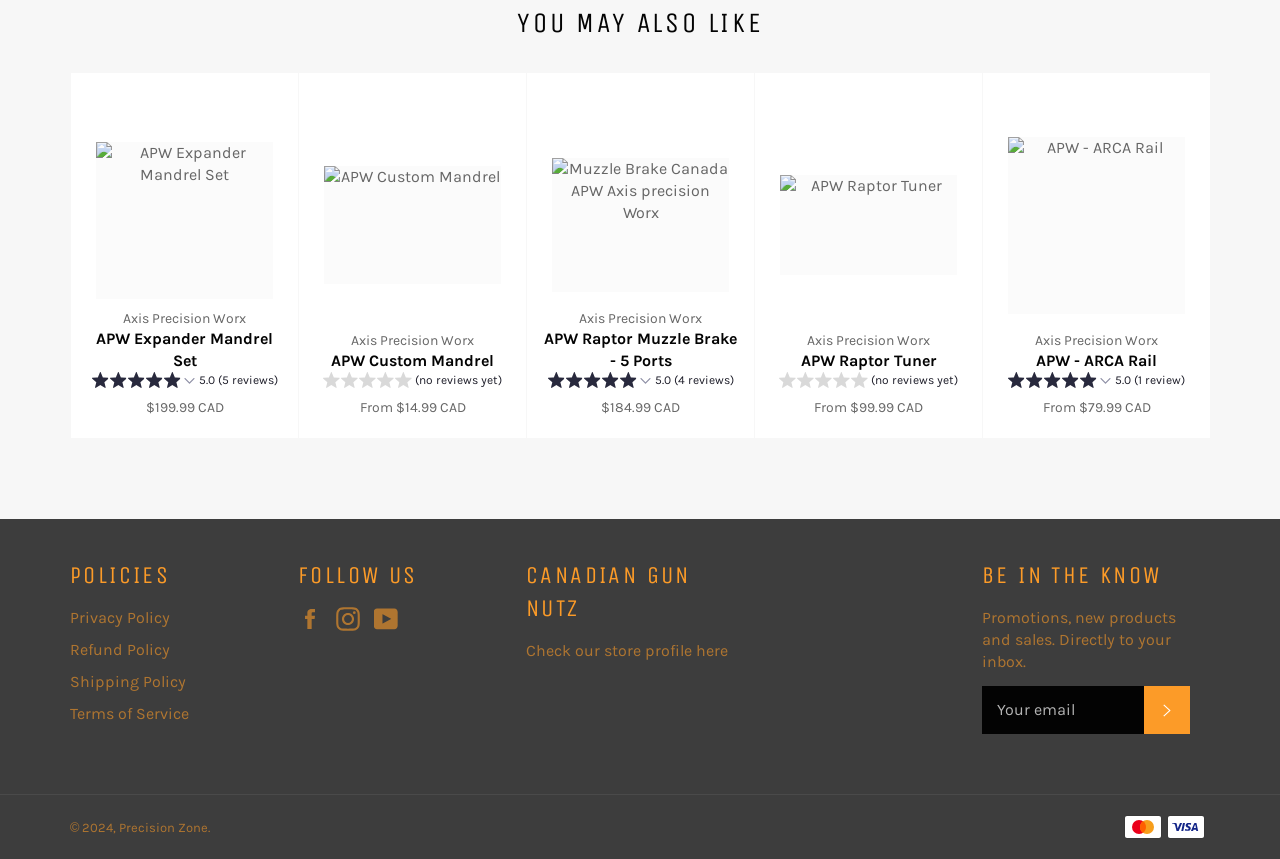Specify the bounding box coordinates of the area to click in order to execute this command: 'Search the archives'. The coordinates should consist of four float numbers ranging from 0 to 1, and should be formatted as [left, top, right, bottom].

None